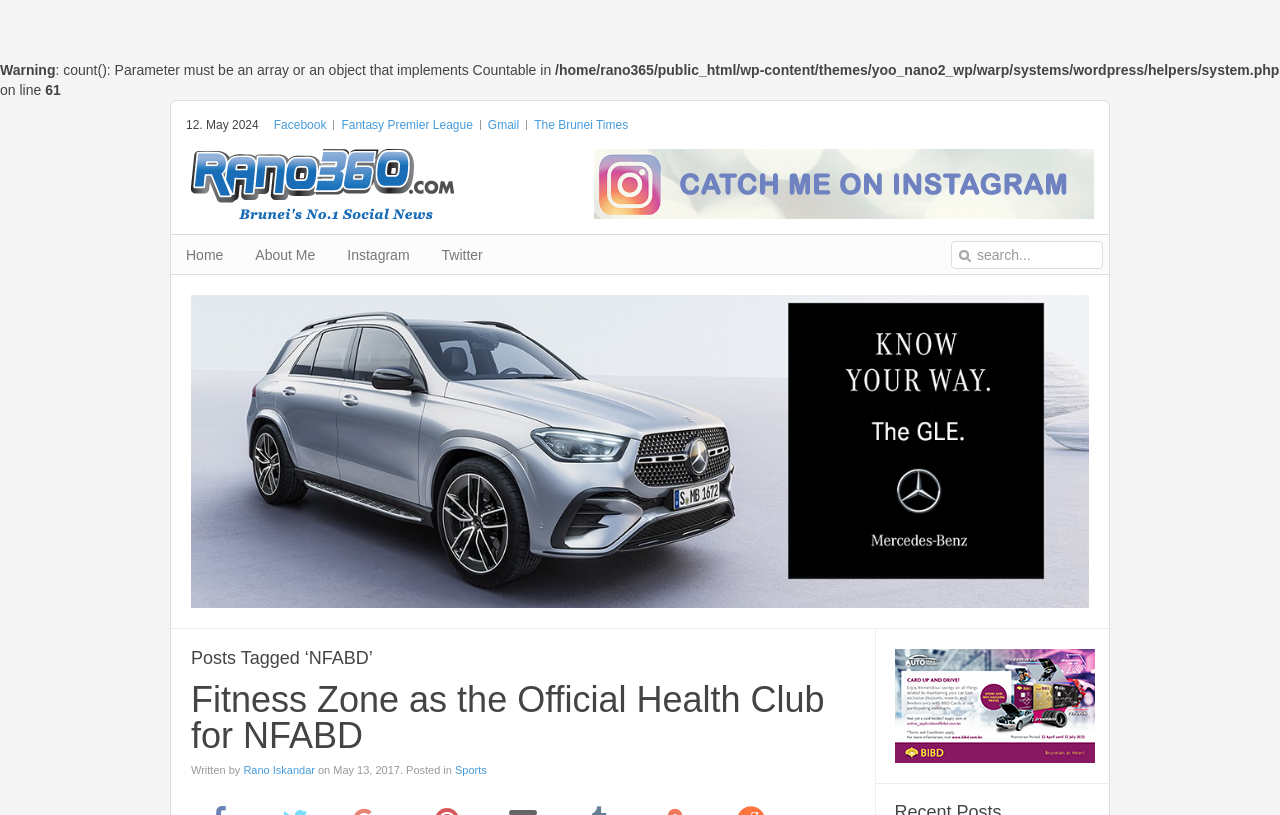Identify the bounding box coordinates of the element that should be clicked to fulfill this task: "Check the latest post". The coordinates should be provided as four float numbers between 0 and 1, i.e., [left, top, right, bottom].

[0.149, 0.362, 0.851, 0.746]